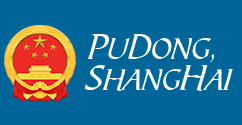Create an elaborate description of the image, covering every aspect.

The image features a vibrant logo representing PuDong, a significant district in Shanghai. The design incorporates the emblem of the People's Republic of China, showcasing a golden circle bordered by a bright red hue. Within the emblem, multiple stars cascade over a stylized depiction of Tiananmen Gate, symbolizing national pride and unity. Below this emblem, the district's name, "PuDong, SHANGHAI," is elegantly scripted in a bold, modern typeface, emphasizing the region's prominence and its blend of tradition and progress. The background is a striking blue, enhancing the overall visual impact and reflecting the dynamic spirit of PuDong, known for its rapid development and significance in global commerce.